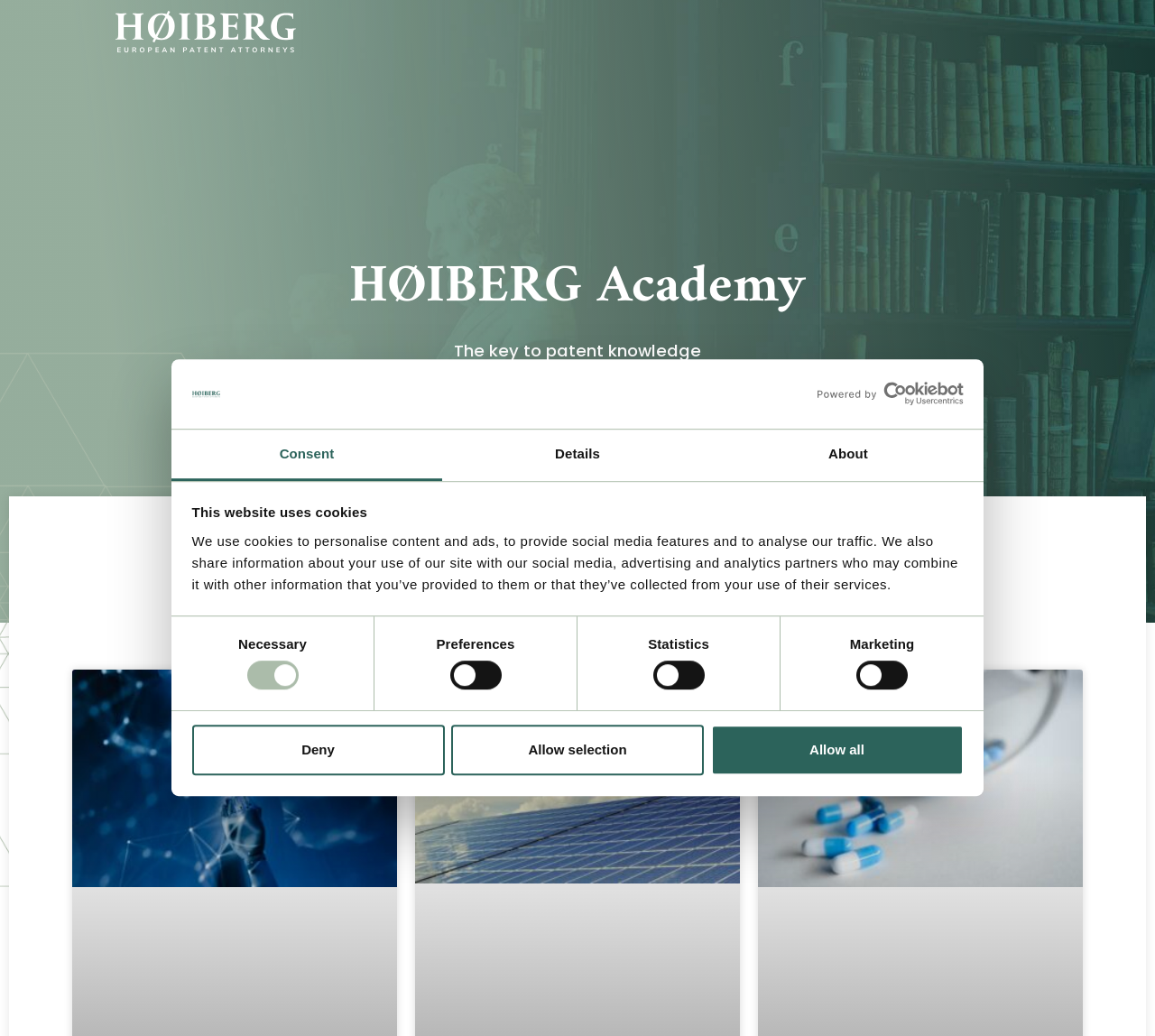Provide the bounding box coordinates of the UI element this sentence describes: "Details".

[0.383, 0.415, 0.617, 0.464]